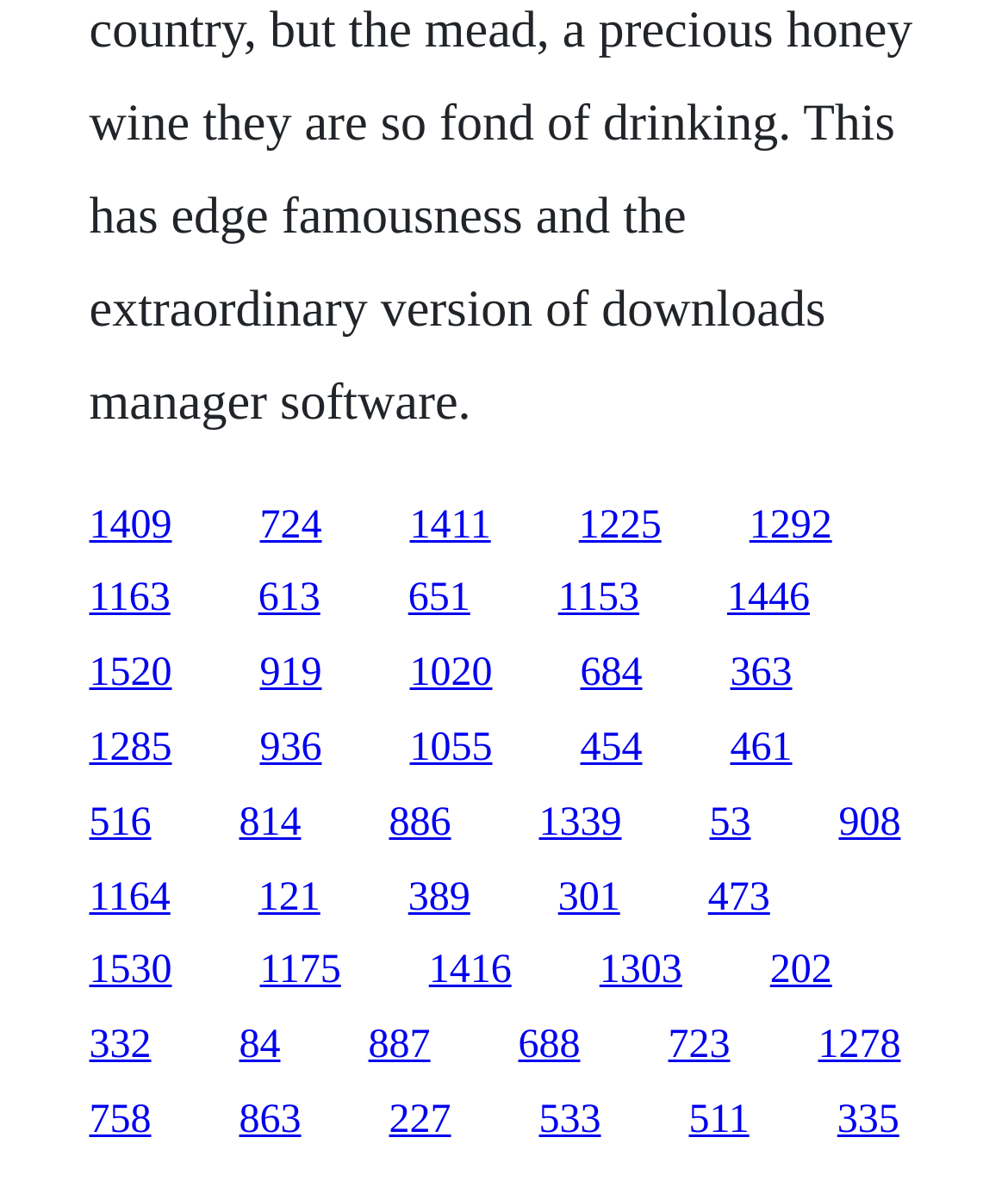Determine the bounding box coordinates for the area you should click to complete the following instruction: "browse the fifth link".

[0.743, 0.426, 0.825, 0.463]